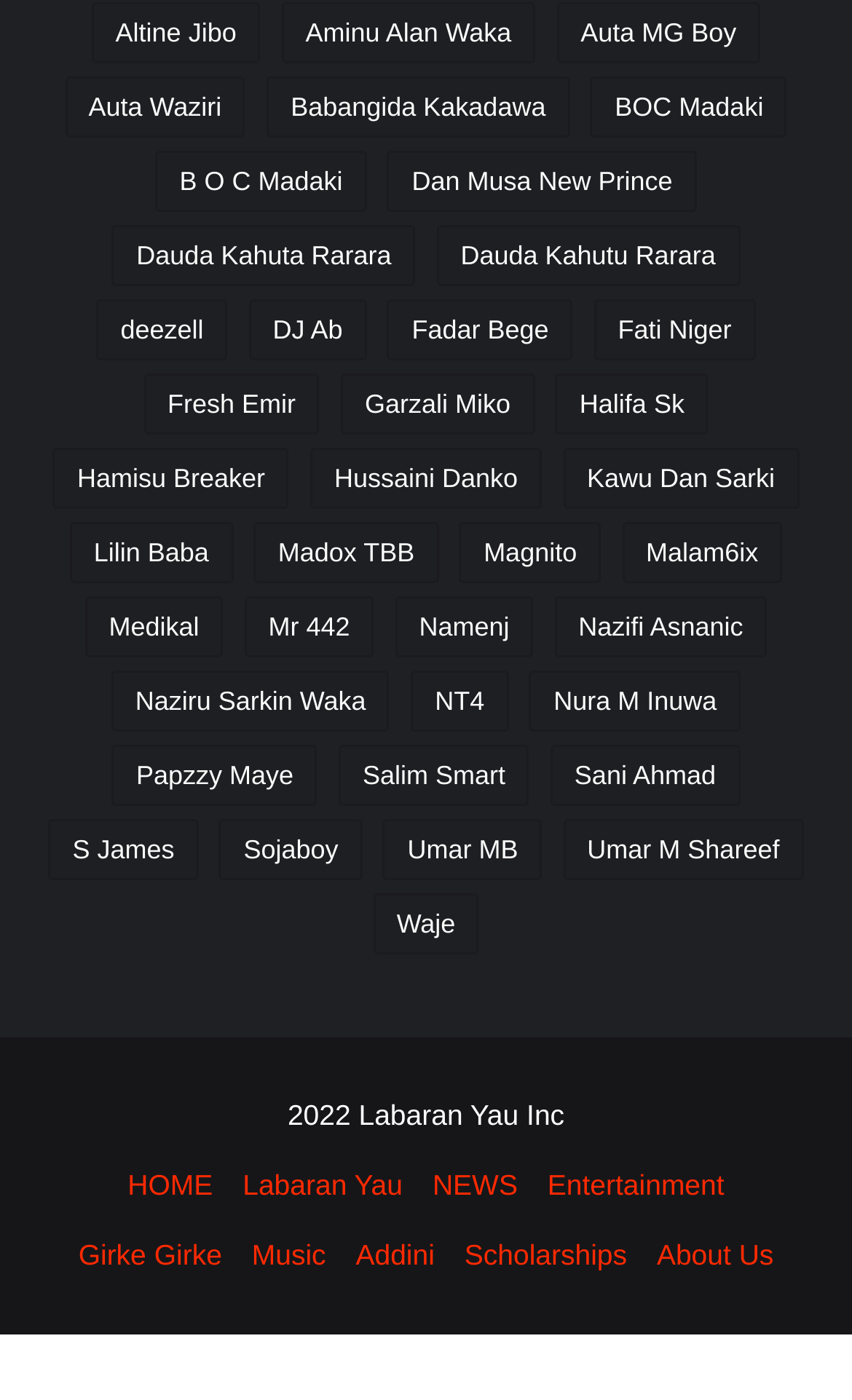Give a one-word or short-phrase answer to the following question: 
How many items does Auta MG Boy have?

67